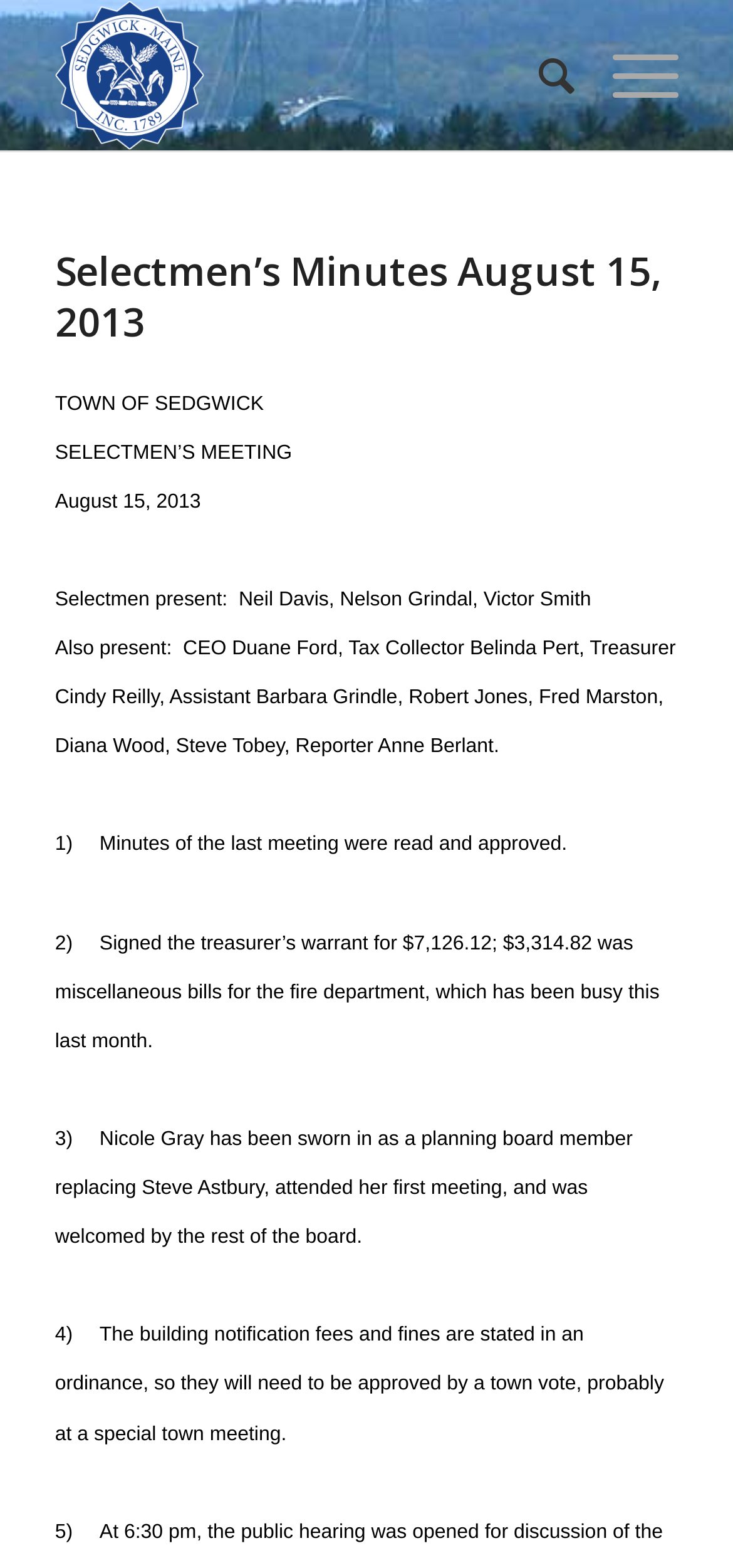Identify the bounding box coordinates of the HTML element based on this description: "Menu Menu".

[0.784, 0.0, 0.925, 0.096]